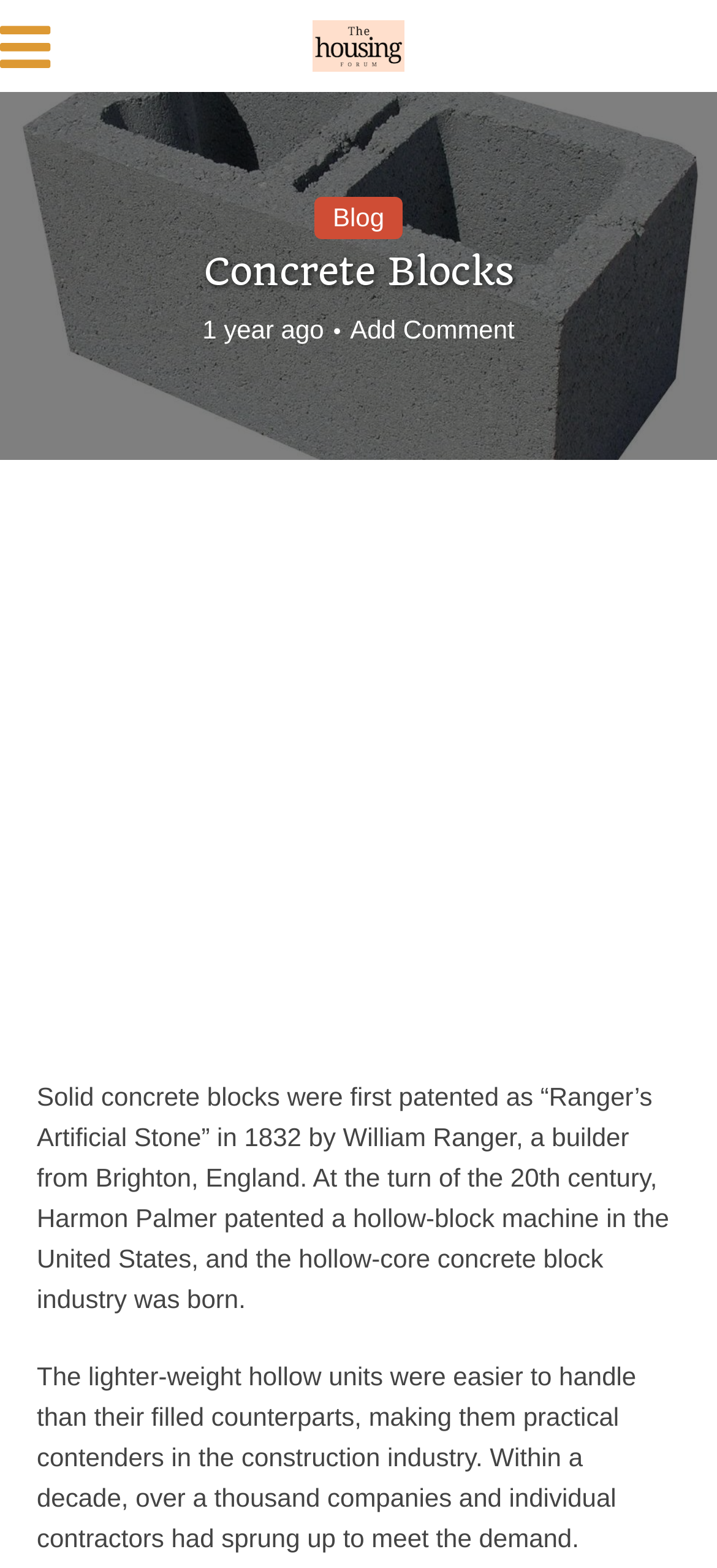Calculate the bounding box coordinates for the UI element based on the following description: "aria-label="Advertisement" name="aswift_0" title="Advertisement"". Ensure the coordinates are four float numbers between 0 and 1, i.e., [left, top, right, bottom].

[0.0, 0.299, 1.0, 0.68]